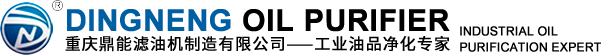Provide a thorough description of the image, including all visible elements.

The image features the logo of "DingNeng Oil Purifier," prominently displaying the company name in bold letters. The logo includes a stylized graphic element that represents oil purification, symbolizing the brand's commitment to industrial oil treatment. Below the company name, it states "INDUSTRIAL OIL PURIFICATION EXPERT," reinforcing the company's expertise in manufacturing oil purification equipment. The overall design is sleek and professional, effectively conveying the brand's identity in the field of industrial oil solutions.